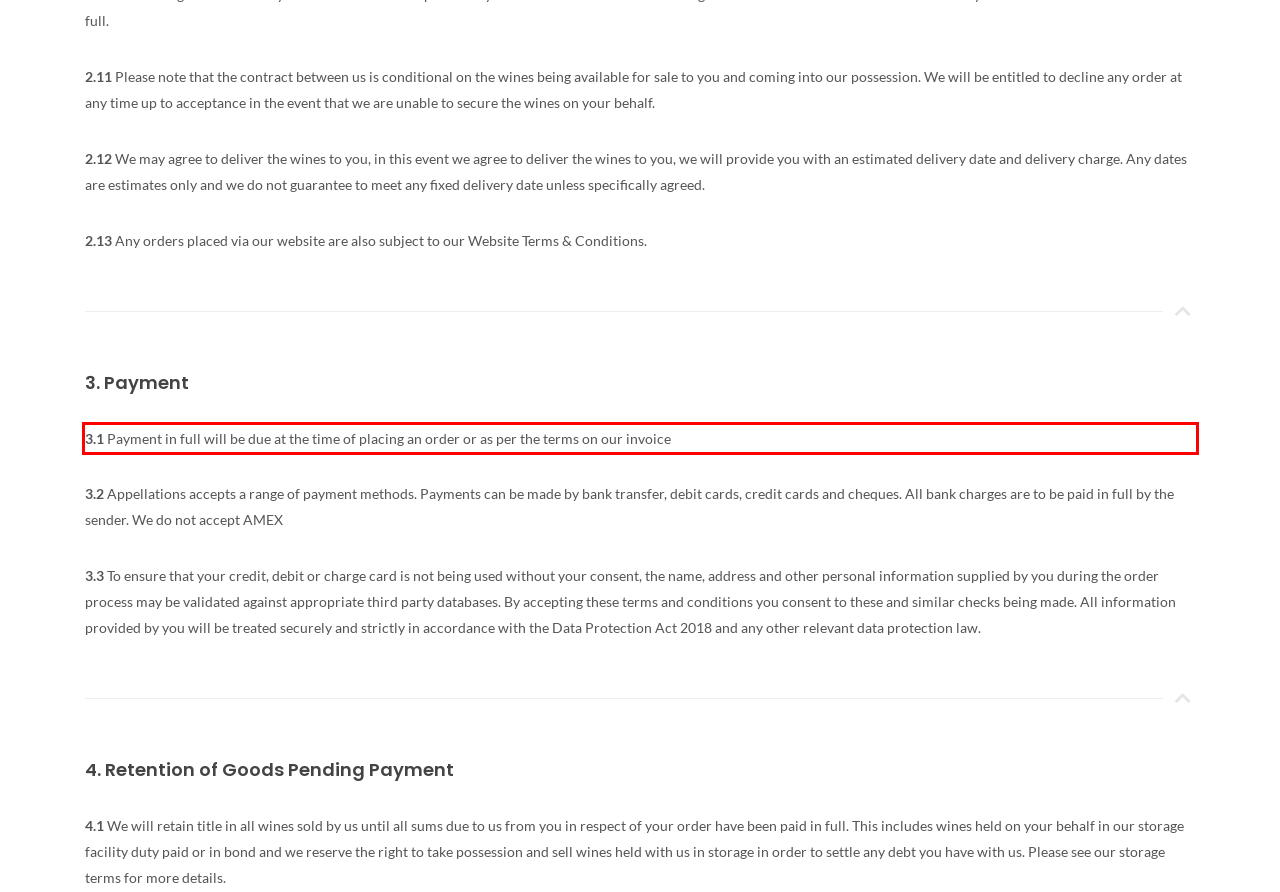Please analyze the screenshot of a webpage and extract the text content within the red bounding box using OCR.

3.1 Payment in full will be due at the time of placing an order or as per the terms on our invoice